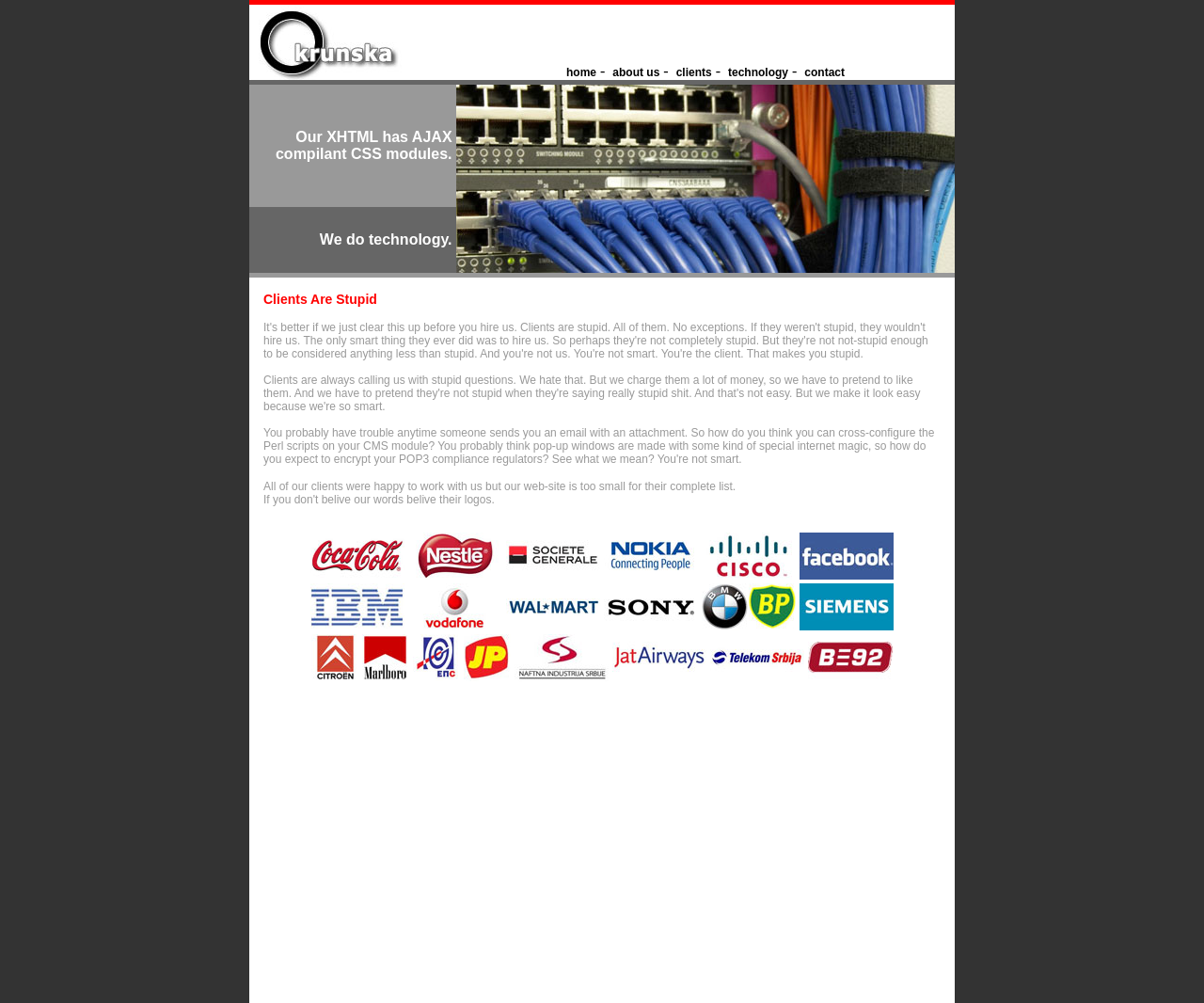Give a concise answer of one word or phrase to the question: 
What is the tone of the text in the main content area?

Sarcastic